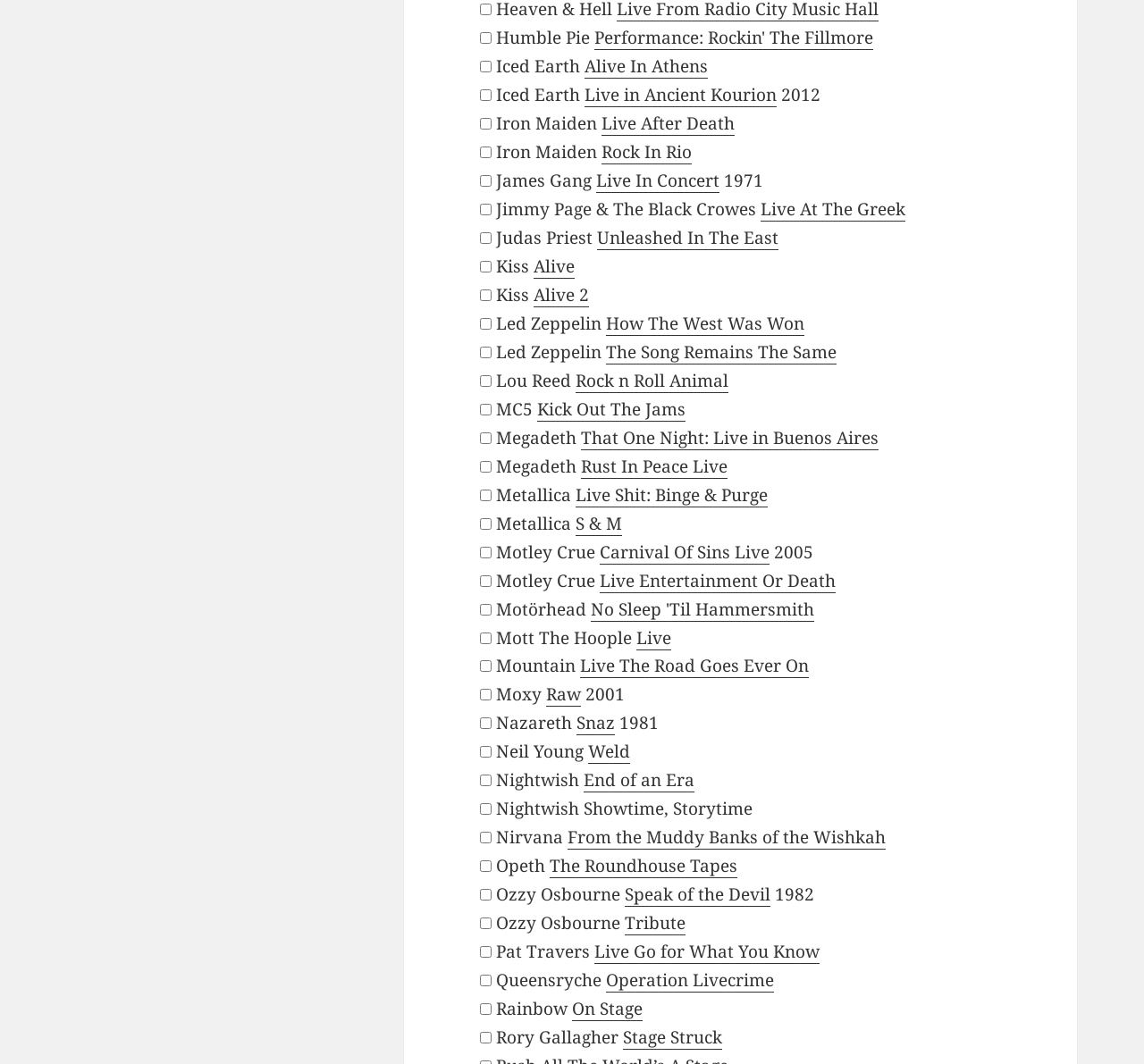Please provide a brief answer to the question using only one word or phrase: 
How many checkboxes are on this webpage?

43